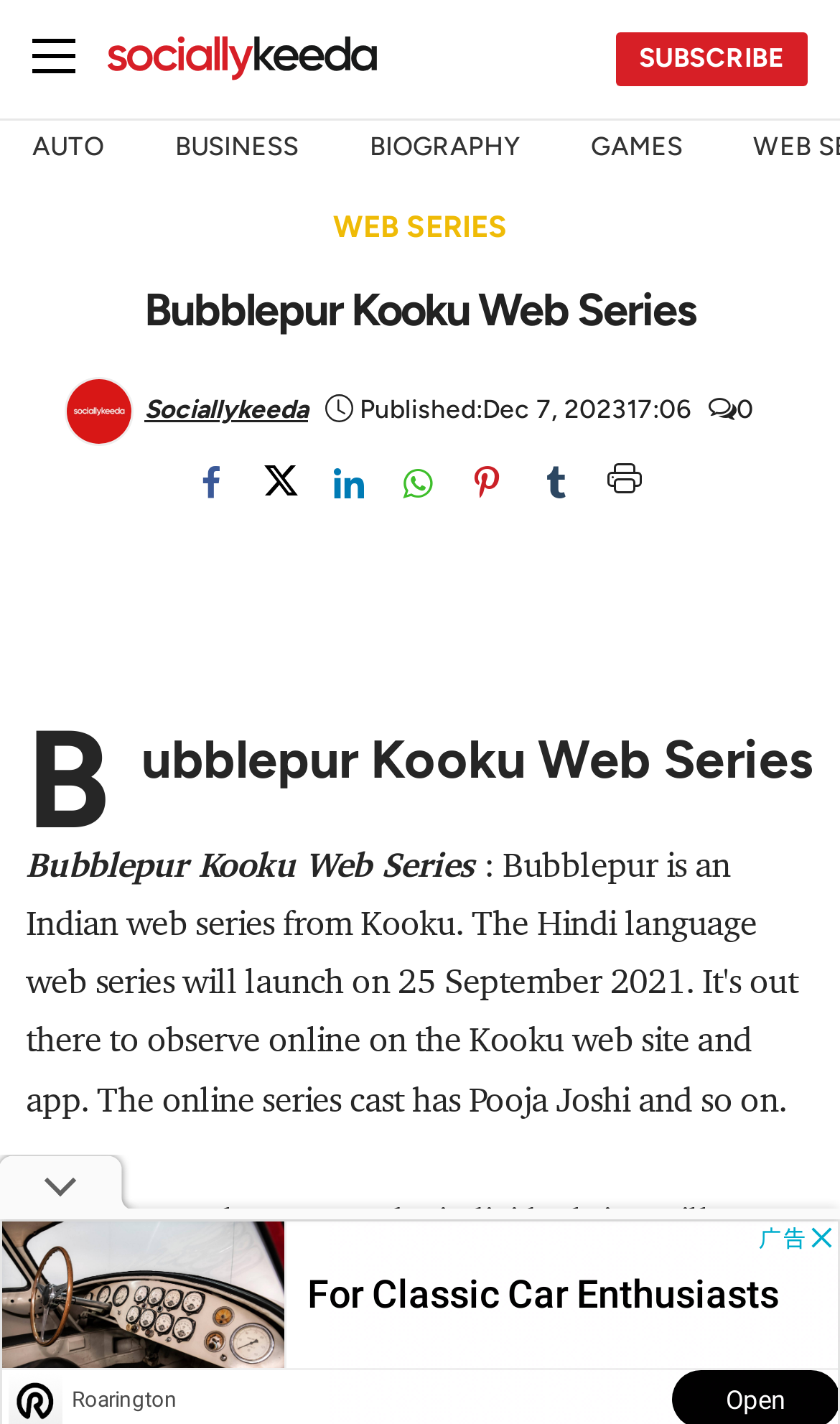How many social media links are available?
Using the information presented in the image, please offer a detailed response to the question.

The social media links can be found at the bottom of the webpage, and there are 6 links available, namely Facebook, Twitter, LinkedIn, WhatsApp, Pinterest, and Tumblr.